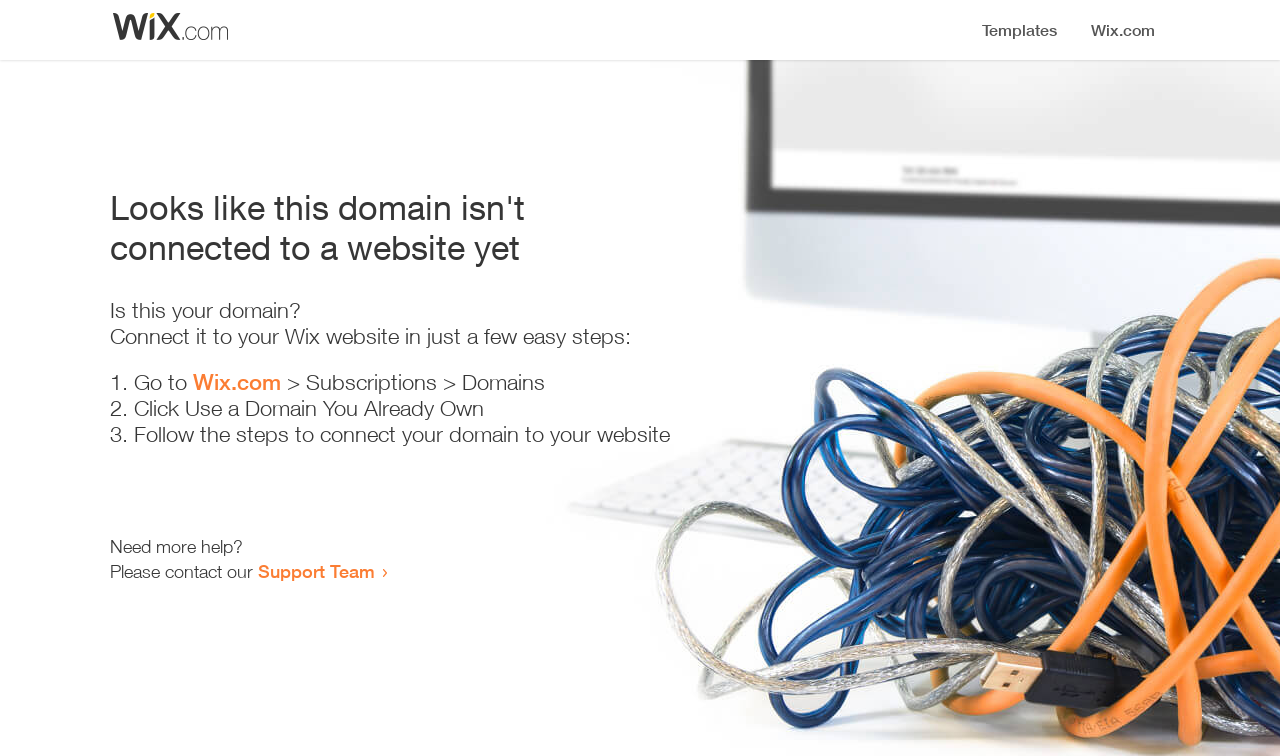Where can I get more help?
Look at the image and answer the question using a single word or phrase.

Support Team